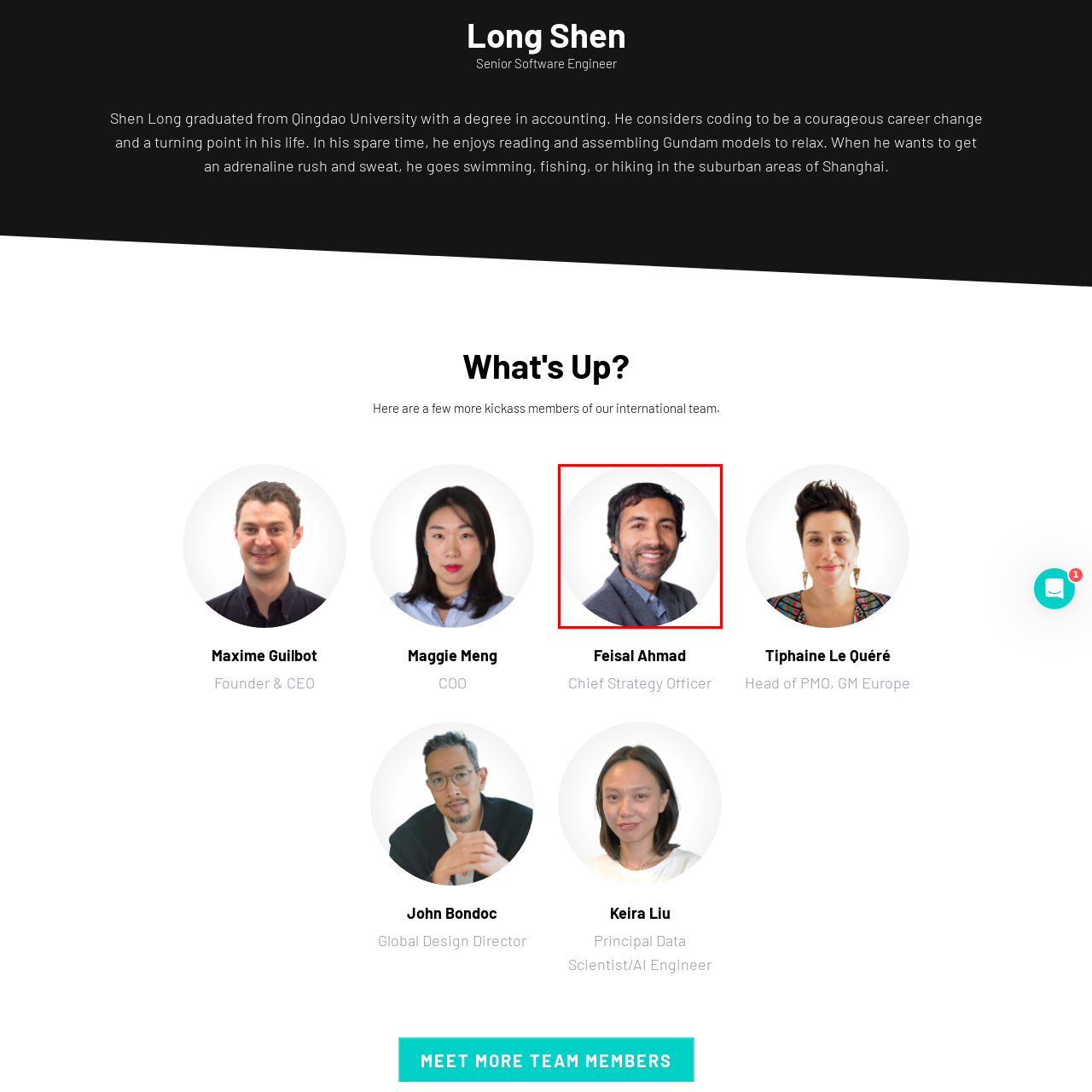What color is Feisal Ahmad's blazer?
Carefully examine the content inside the red bounding box and give a detailed response based on what you observe.

The image description specifically mentions that Feisal Ahmad wears a 'smart gray blazer' over a checked shirt, indicating that the blazer is gray in color.